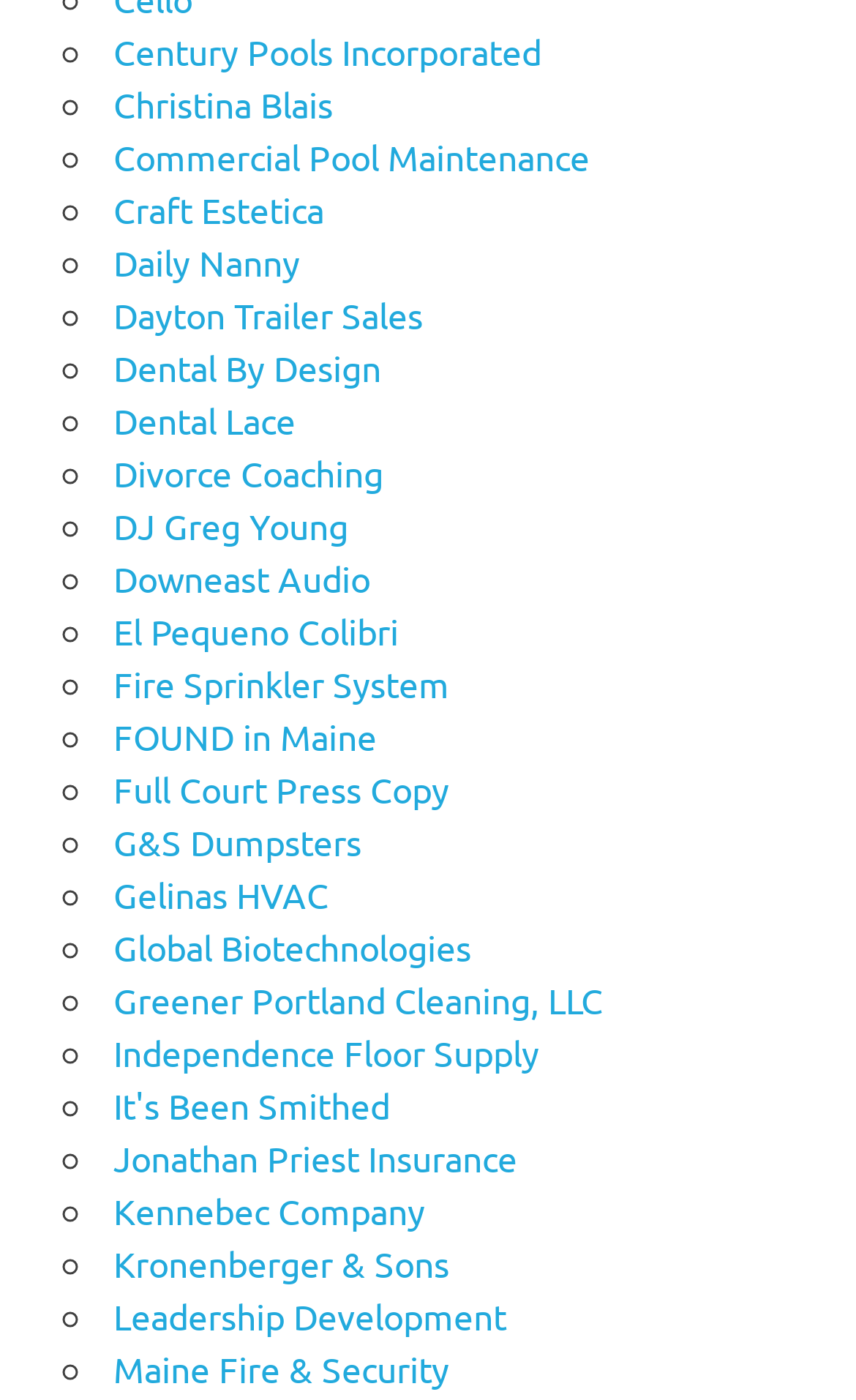Use a single word or phrase to answer the question:
What is the last link on the webpage?

Maine Fire & Security